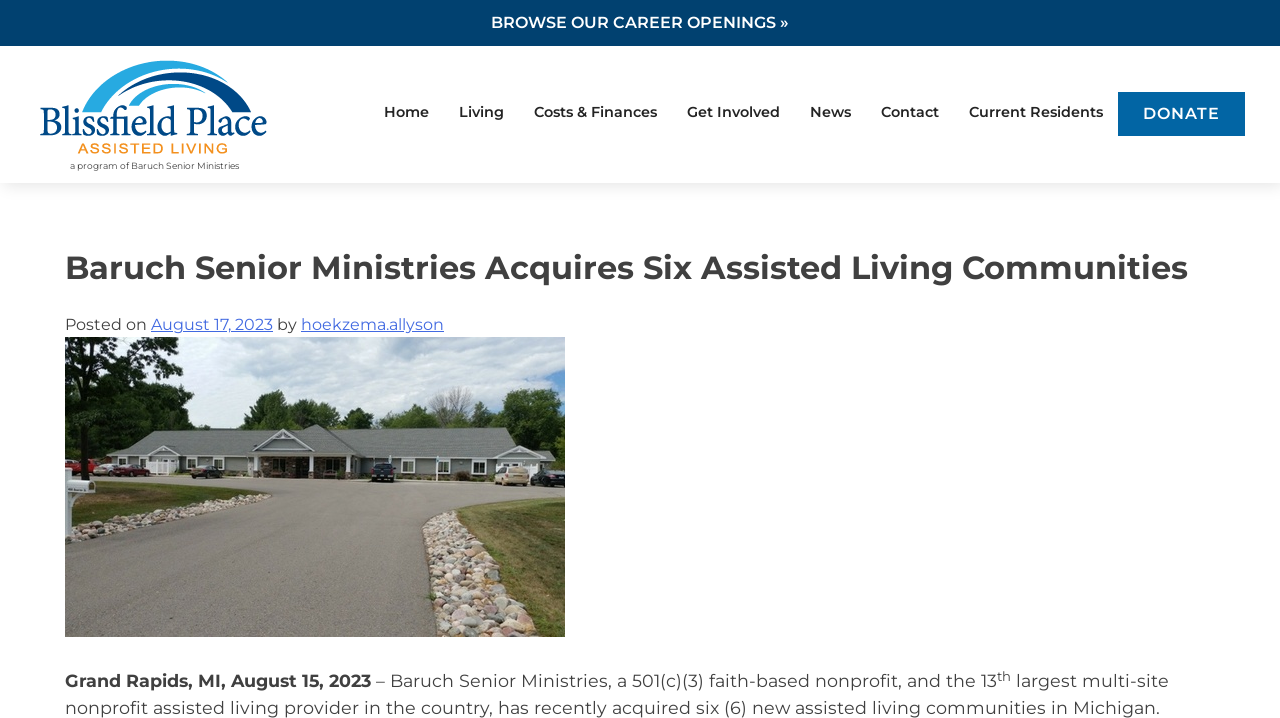Please identify the bounding box coordinates of the region to click in order to complete the task: "Browse career openings". The coordinates must be four float numbers between 0 and 1, specified as [left, top, right, bottom].

[0.384, 0.018, 0.616, 0.045]